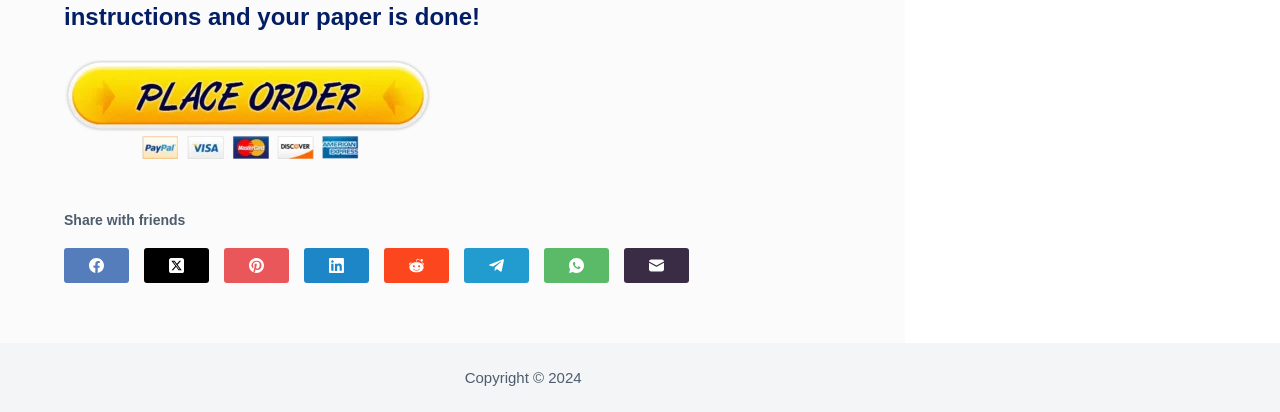Find the bounding box coordinates of the UI element according to this description: "aria-label="Pinterest"".

[0.175, 0.601, 0.226, 0.686]